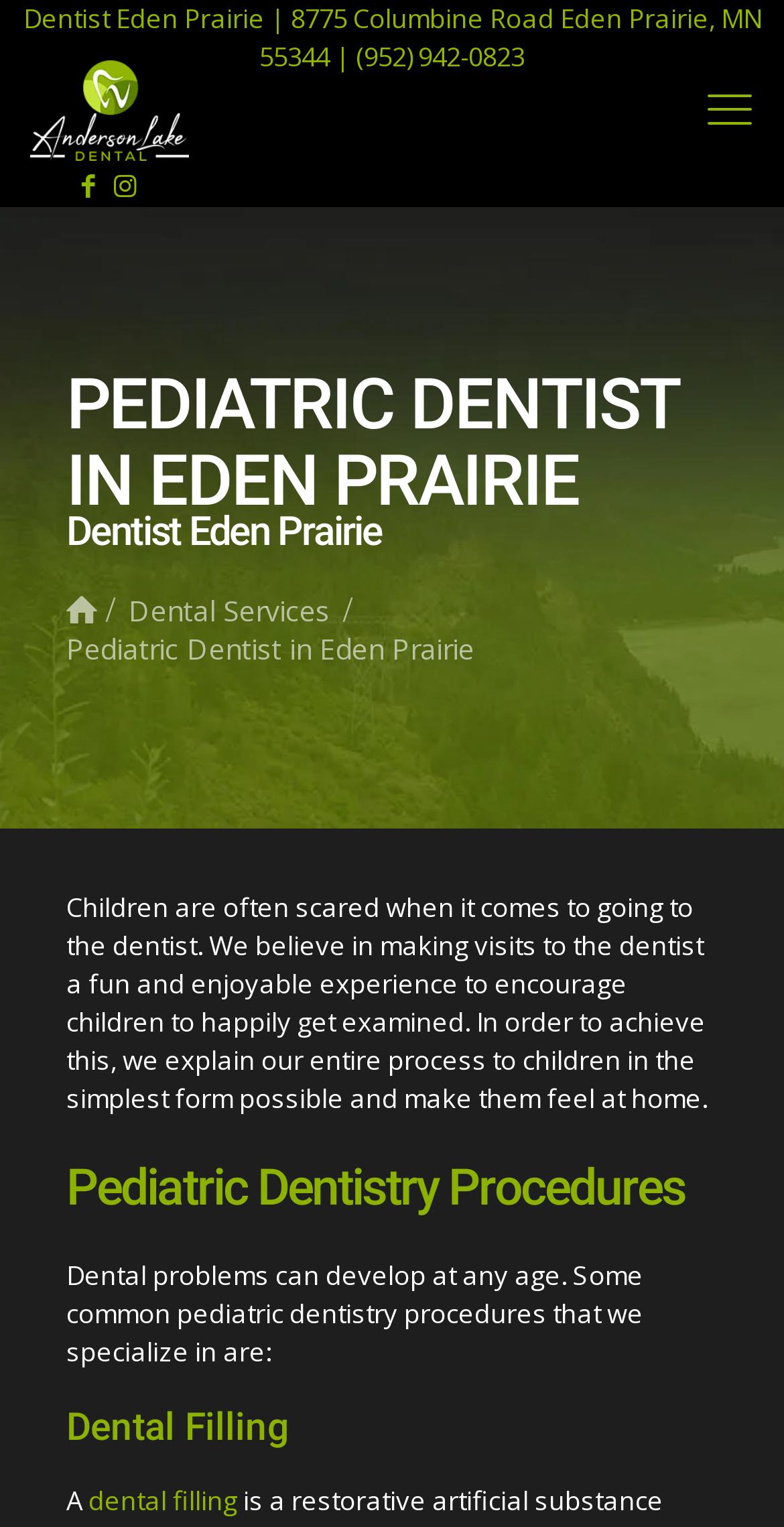Locate the bounding box coordinates of the segment that needs to be clicked to meet this instruction: "learn about pediatric dentistry procedures".

[0.085, 0.752, 0.915, 0.803]